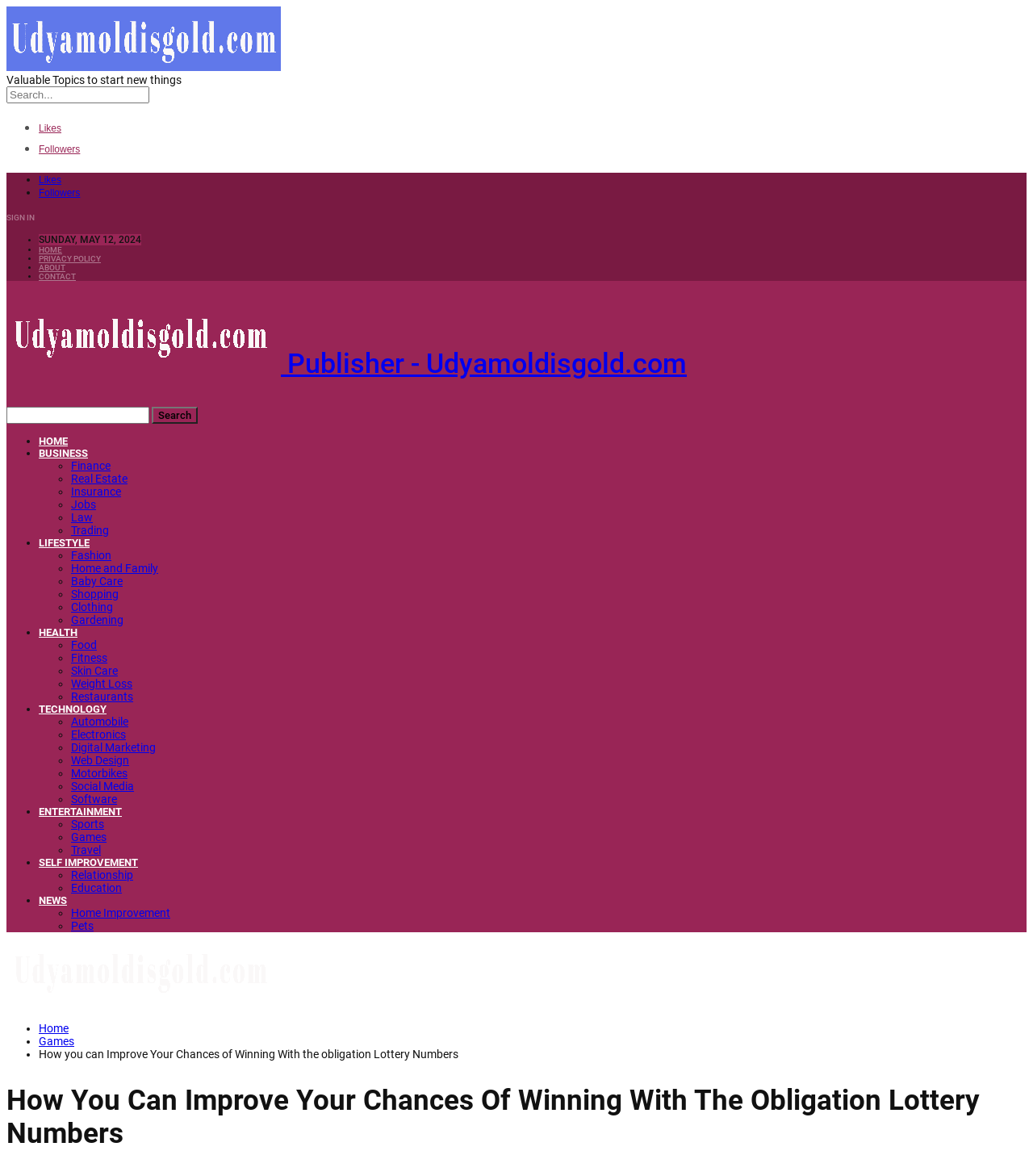Please determine the bounding box coordinates of the element to click in order to execute the following instruction: "Search for something". The coordinates should be four float numbers between 0 and 1, specified as [left, top, right, bottom].

[0.006, 0.199, 0.994, 0.213]